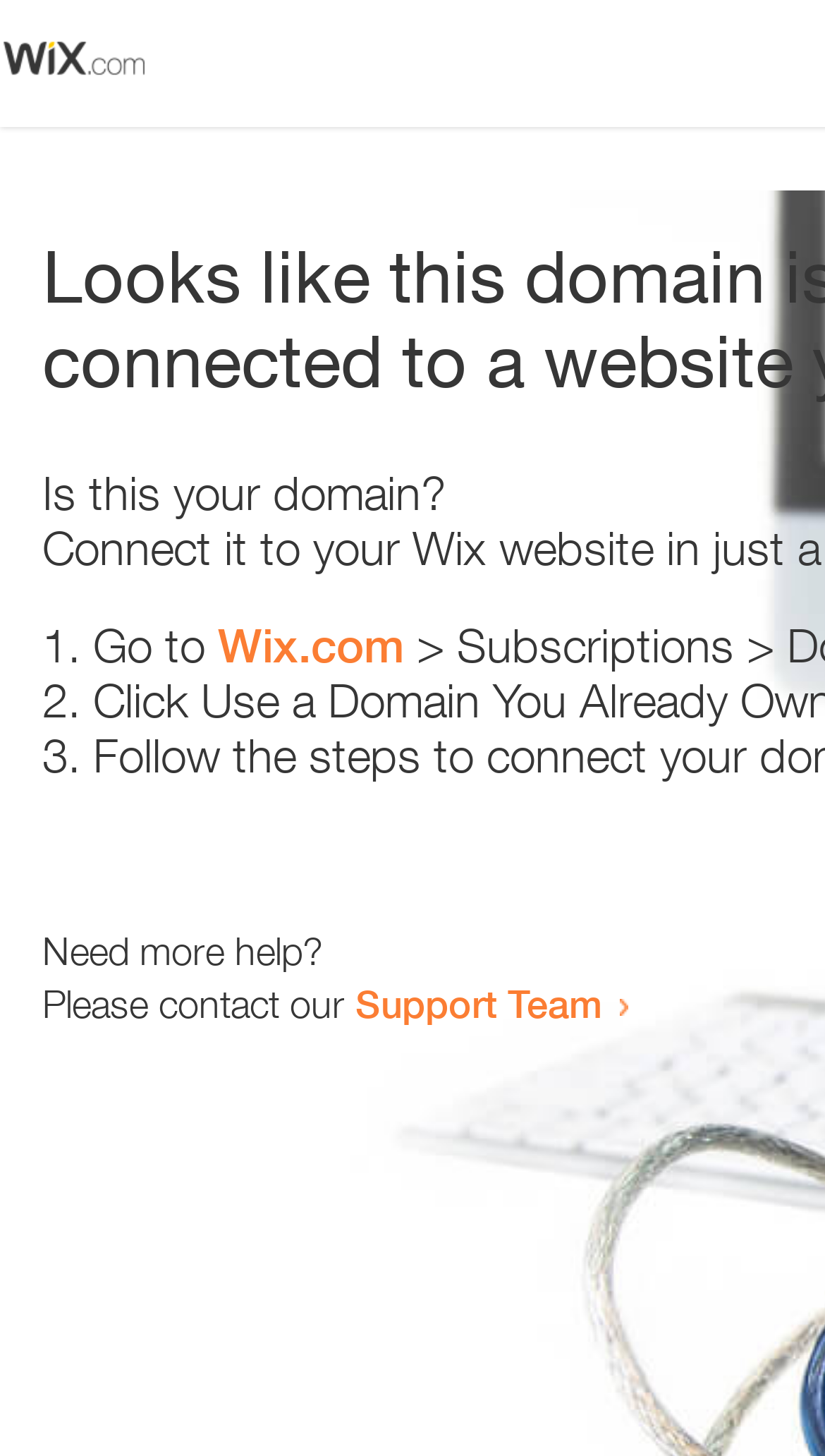Explain in detail what is displayed on the webpage.

The webpage appears to be an error page, with a small image at the top left corner. Below the image, there is a heading that reads "Is this your domain?" centered on the page. 

Underneath the heading, there is a numbered list with three items. The first item starts with "1." and is followed by the text "Go to" and a link to "Wix.com". The second item starts with "2." and the third item starts with "3.", but their contents are not specified. 

At the bottom of the page, there is a section that provides additional help options. It starts with the text "Need more help?" and is followed by a sentence that reads "Please contact our". This sentence is completed with a link to the "Support Team".